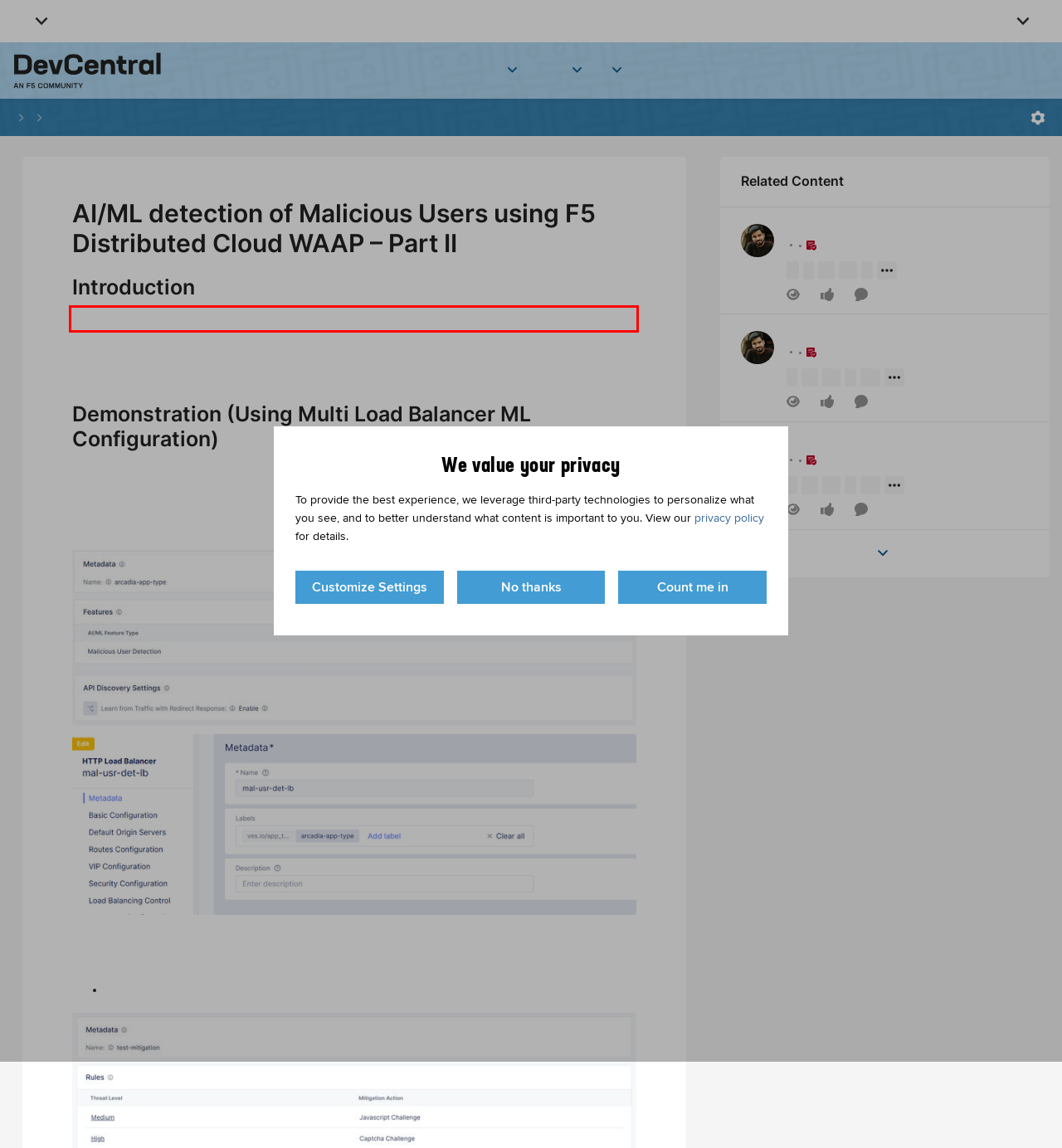You are given a webpage screenshot with a red bounding box around a UI element. Extract and generate the text inside this red bounding box.

This is an extension of the already published article AI/ML detection of Malicious Users using F5 Distributed Cloud WAAP – Part I an introductory article which highlights the configurations available for detecting and mitigating malicious user activity and includes a demonstration focused on detecting and mitigating malicious clients based on WAF security events.